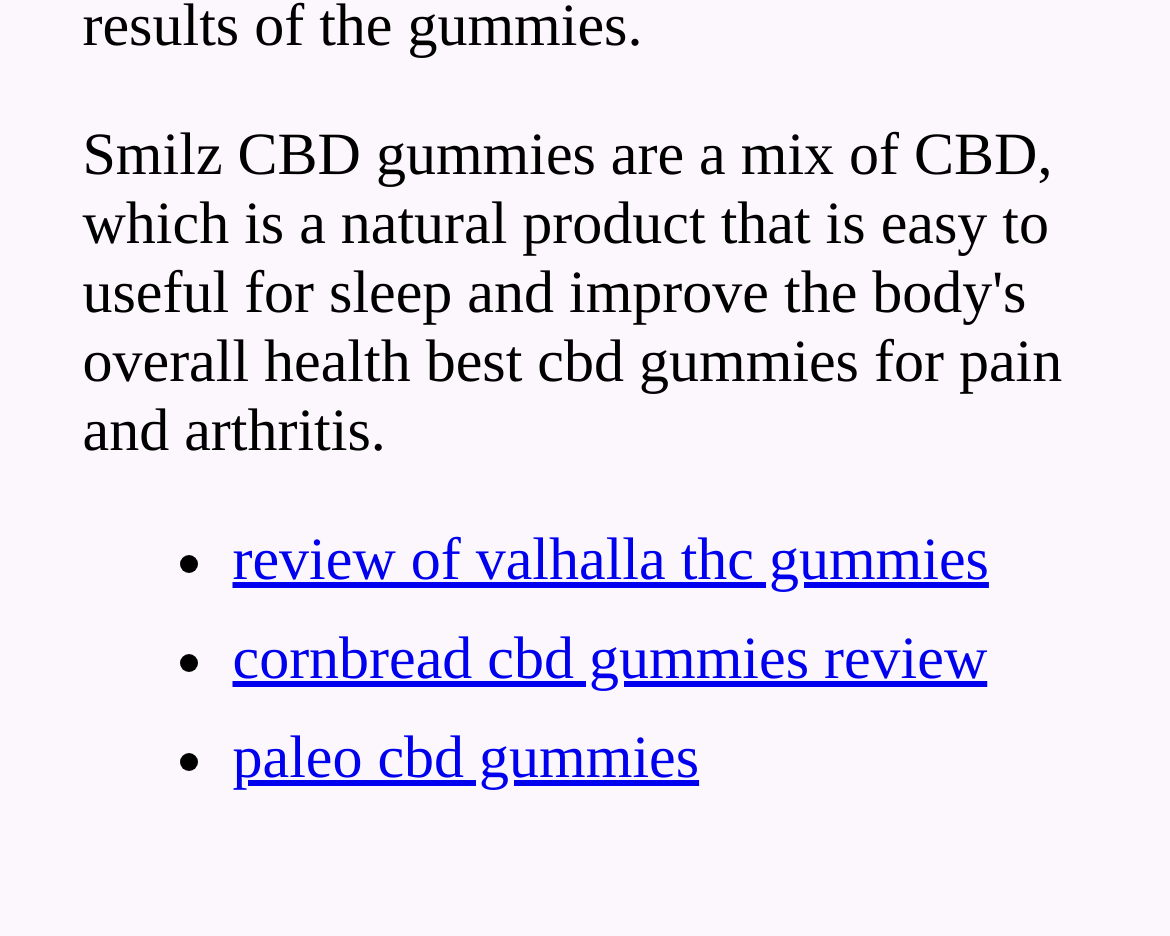What is the first review on the webpage?
Using the image as a reference, give a one-word or short phrase answer.

Valhalla THC Gummies